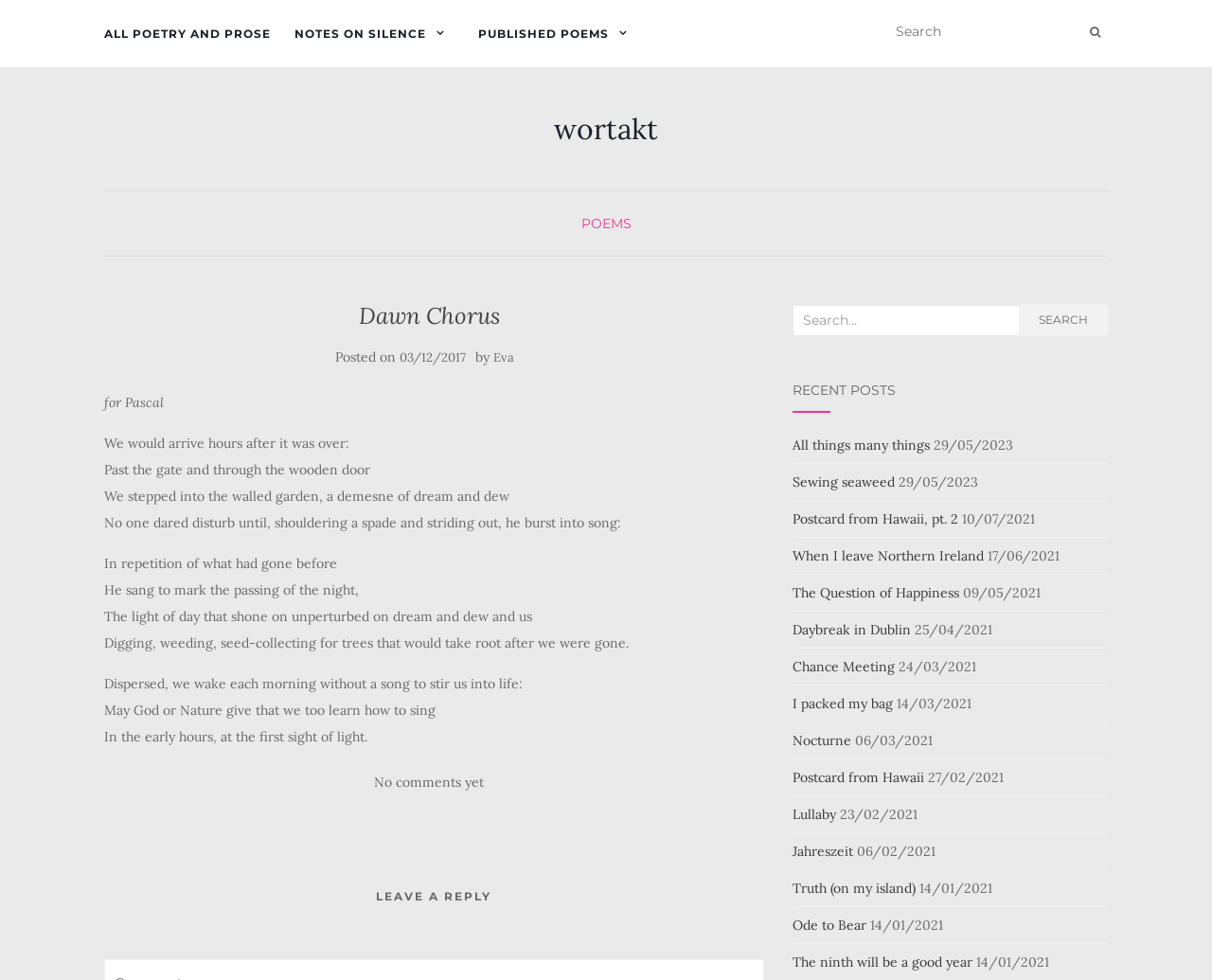What is the title of the poem?
Based on the image, answer the question in a detailed manner.

The title of the poem can be found in the heading element with the text 'Dawn Chorus' which is located at the top of the article section.